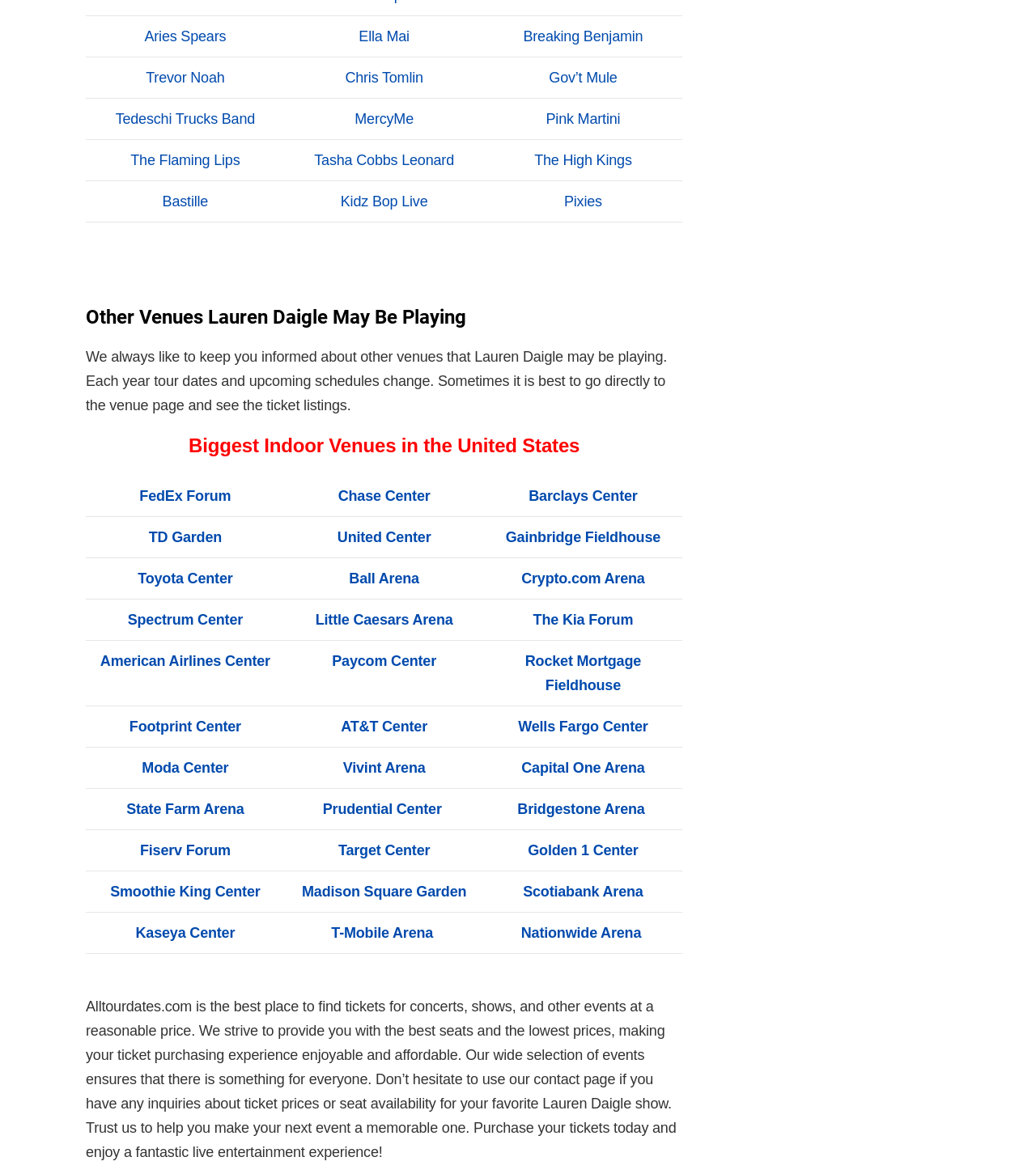Please indicate the bounding box coordinates for the clickable area to complete the following task: "Learn about Crypto.com Arena". The coordinates should be specified as four float numbers between 0 and 1, i.e., [left, top, right, bottom].

[0.503, 0.486, 0.622, 0.5]